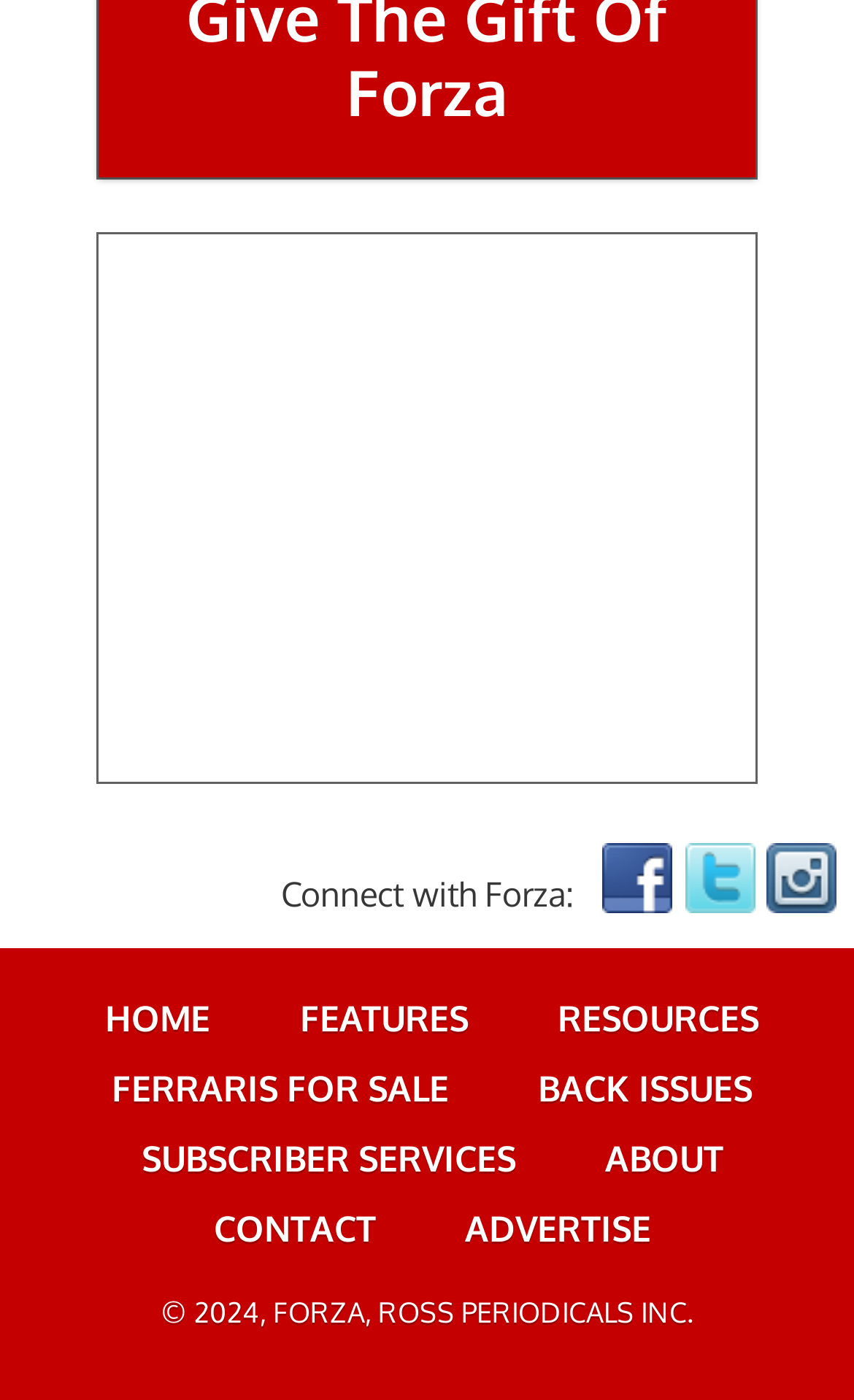Determine the bounding box coordinates of the clickable area required to perform the following instruction: "Contact us". The coordinates should be represented as four float numbers between 0 and 1: [left, top, right, bottom].

[0.25, 0.861, 0.44, 0.893]